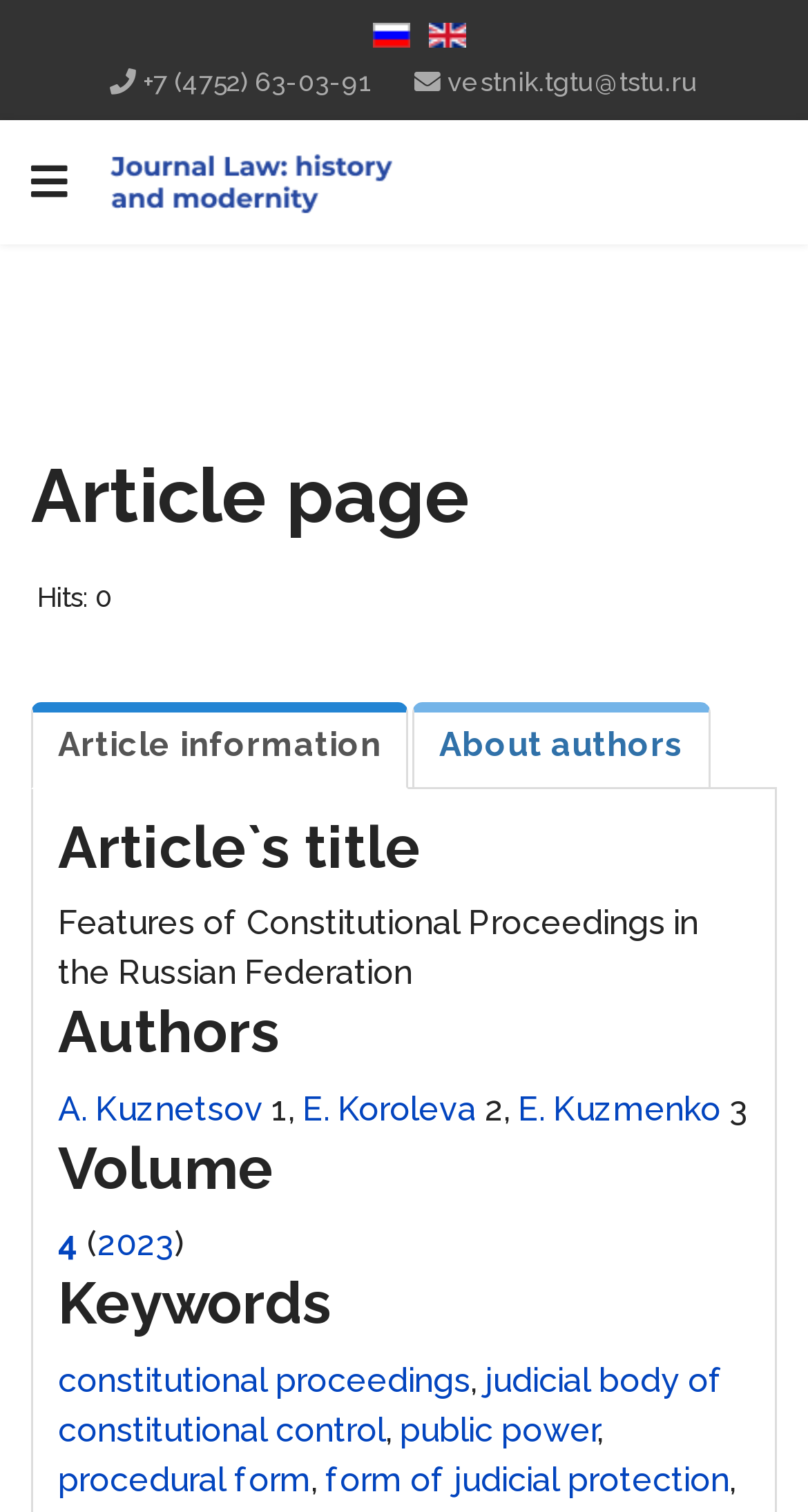What is the volume of the journal?
Could you give a comprehensive explanation in response to this question?

I looked at the link element with the content '4' which is located below the 'Volume' heading, and found that the volume of the journal is 4.